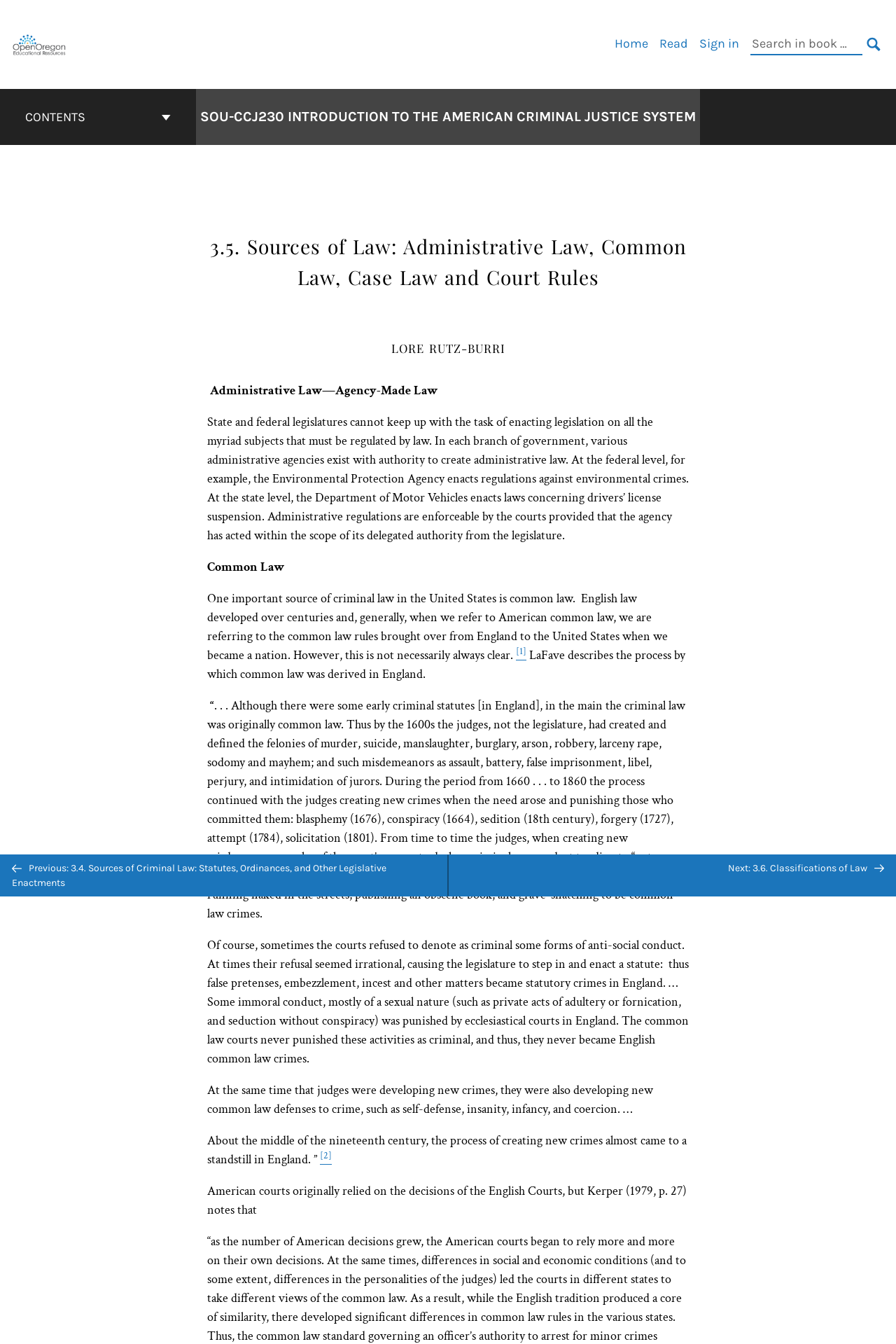What is the title of the book?
Refer to the screenshot and deliver a thorough answer to the question presented.

I found the title of the book by looking at the heading element that says 'Go to the cover page of SOU-CCJ230 Introduction to the American Criminal Justice System' and extracting the title from it.